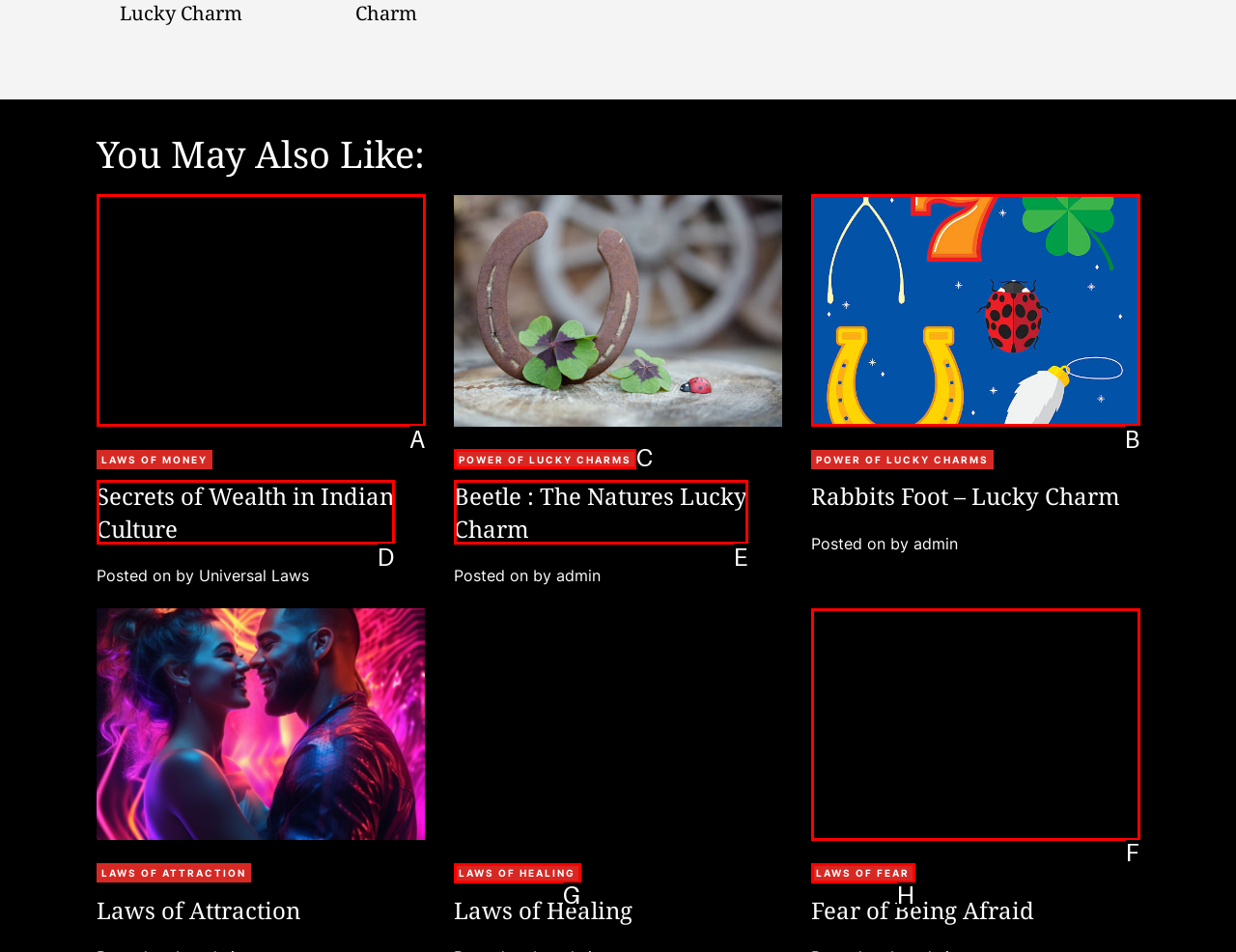Identify the option that corresponds to the given description: alt="Fear of Being Afraid". Reply with the letter of the chosen option directly.

F